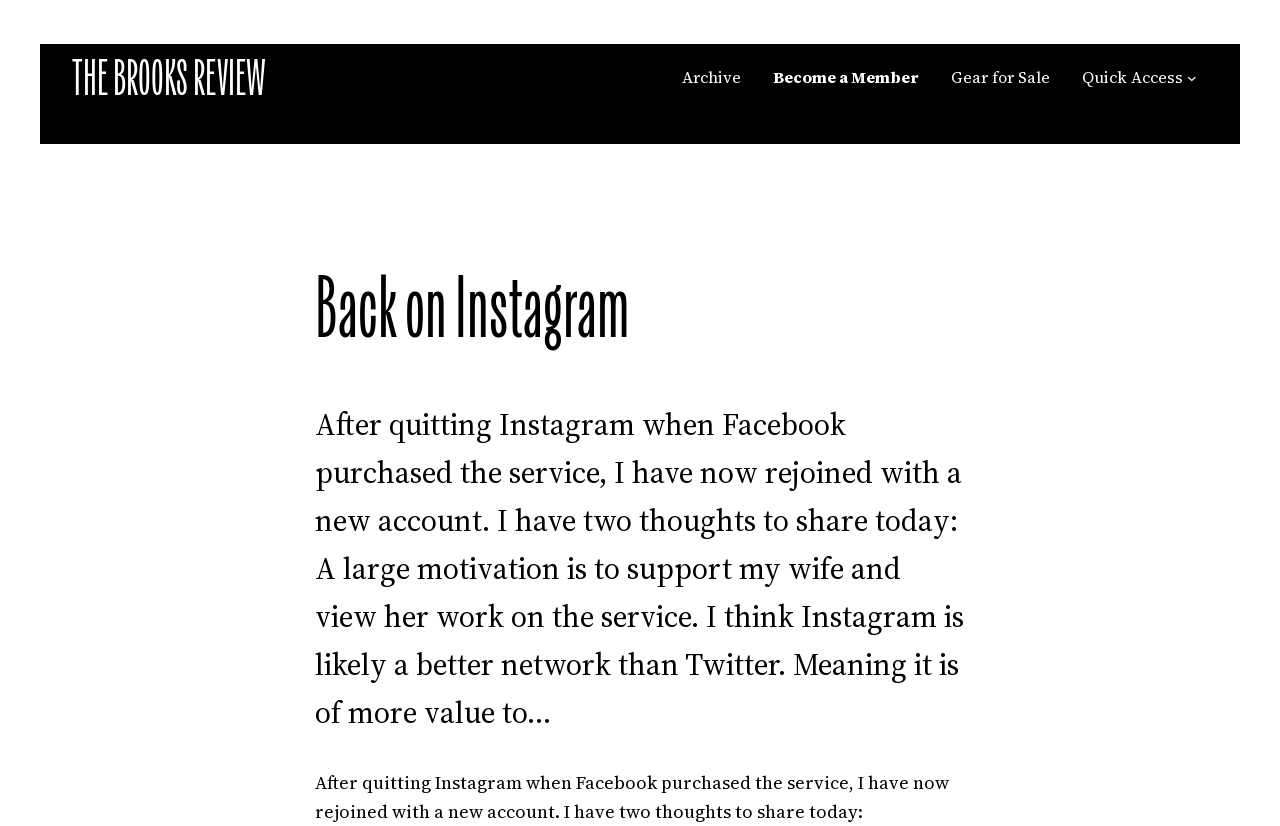What is the topic of the article?
Answer with a single word or phrase, using the screenshot for reference.

Returning to Instagram